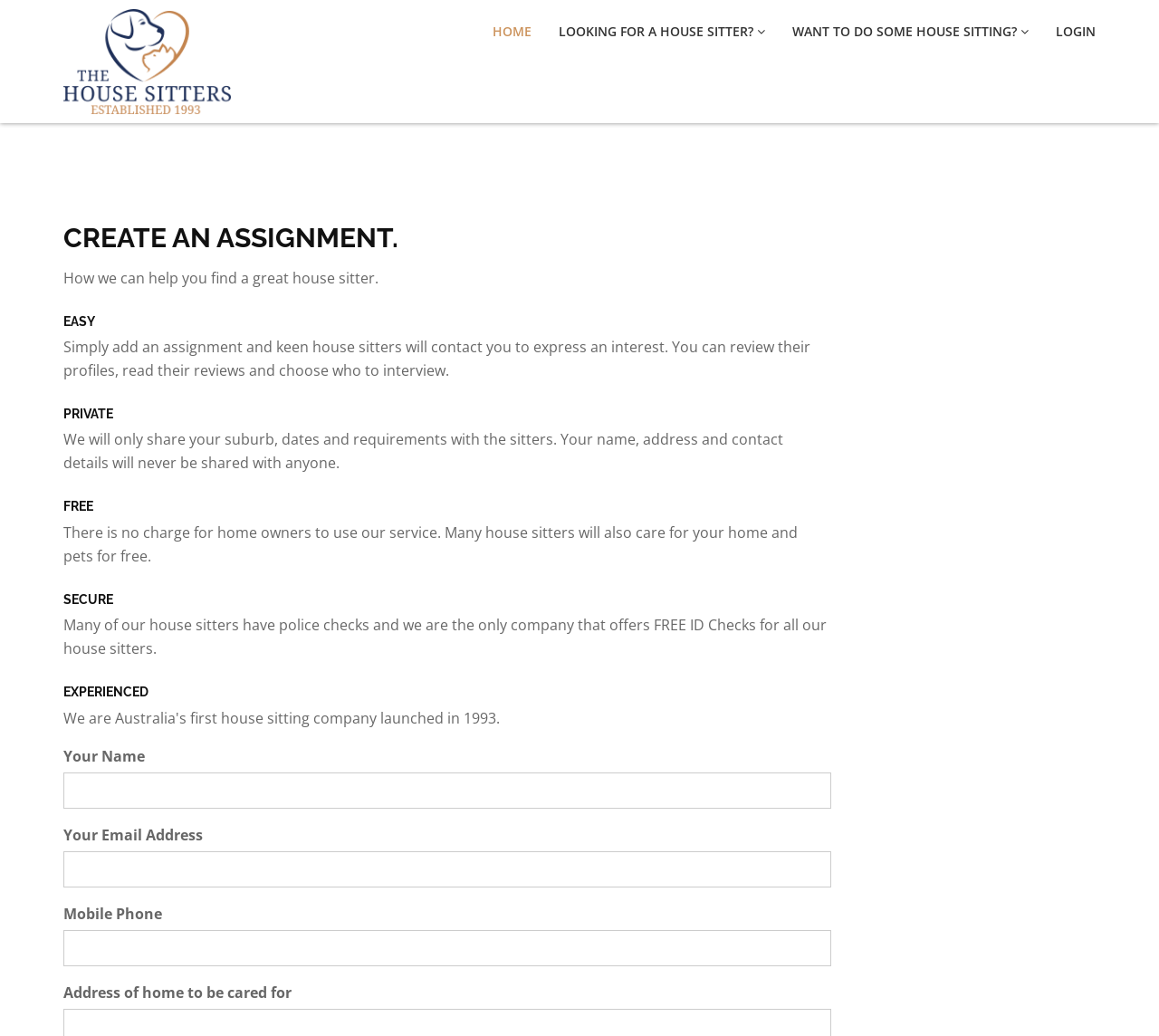Determine the bounding box coordinates for the area that needs to be clicked to fulfill this task: "Click on the 'agreement' link". The coordinates must be given as four float numbers between 0 and 1, i.e., [left, top, right, bottom].

[0.811, 0.878, 0.876, 0.897]